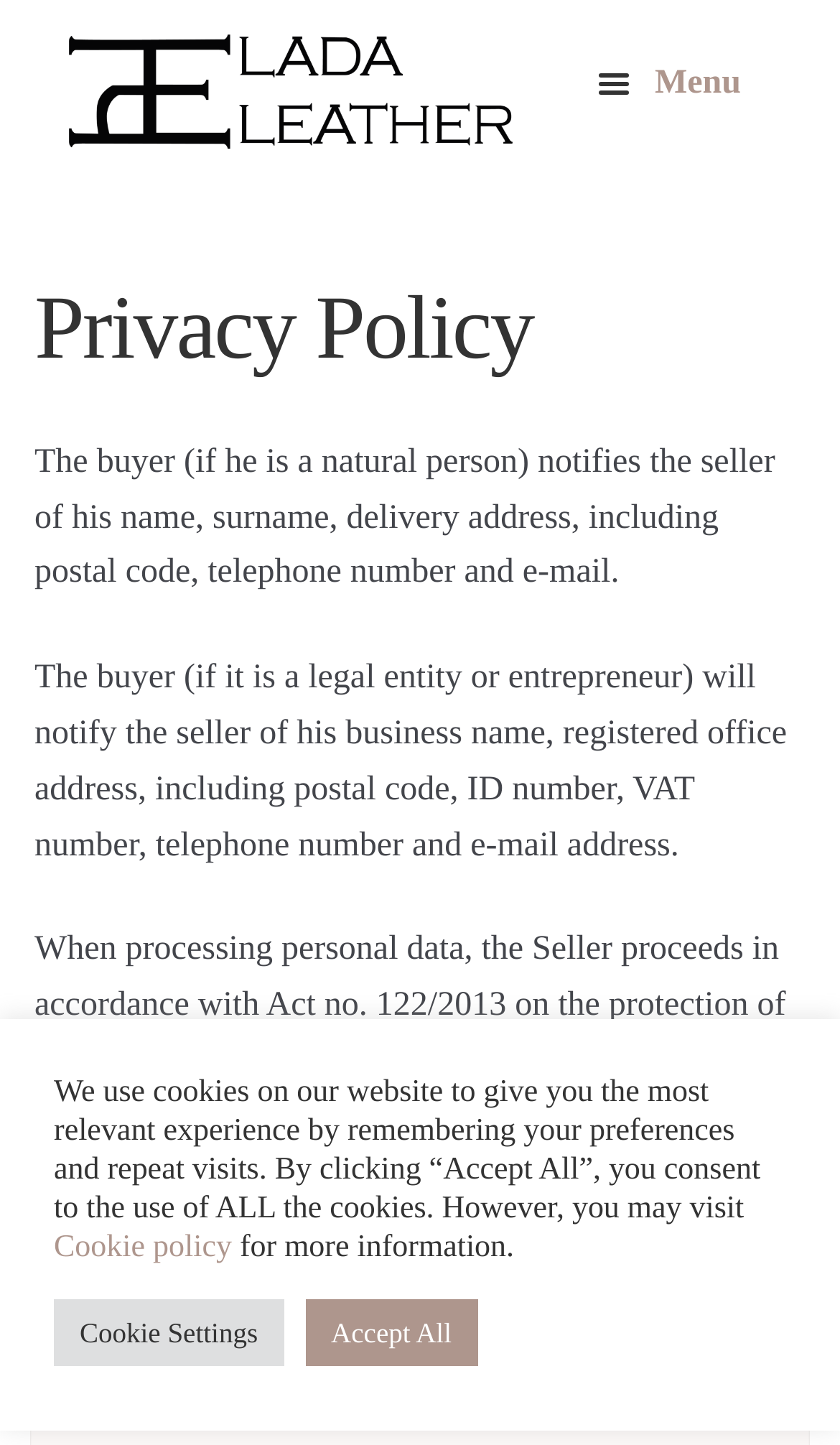Construct a thorough caption encompassing all aspects of the webpage.

The webpage is about the privacy policy of an online store, specifically LadaLeather. At the top, there are two "Skip to" links, one for navigation and one for content. Below these links, there is a logo of LadaLeather, which is an image with a link to the website. 

To the right of the logo, there is a primary navigation menu with a button to expand or collapse it. The menu contains several links, including "E-shop", "They say", "About", "Gallery", "Contact", and language options "Slovenčina" and "English", each with a corresponding flag image.

Below the navigation menu, there is a header section with a heading "Privacy Policy". Underneath, there are four paragraphs of text explaining the privacy policy, including what information the buyer needs to provide, how the seller processes personal data, and the purpose of processing personal data.

At the bottom of the page, there are three links: "My Account", "Search", and "Basket 0". The search link has a search button next to it. 

Finally, there is a cookie policy notification at the bottom of the page, which informs users that the website uses cookies and provides links to the cookie policy and cookie settings. There are also two buttons, "Cookie Settings" and "Accept All", to manage cookie preferences.